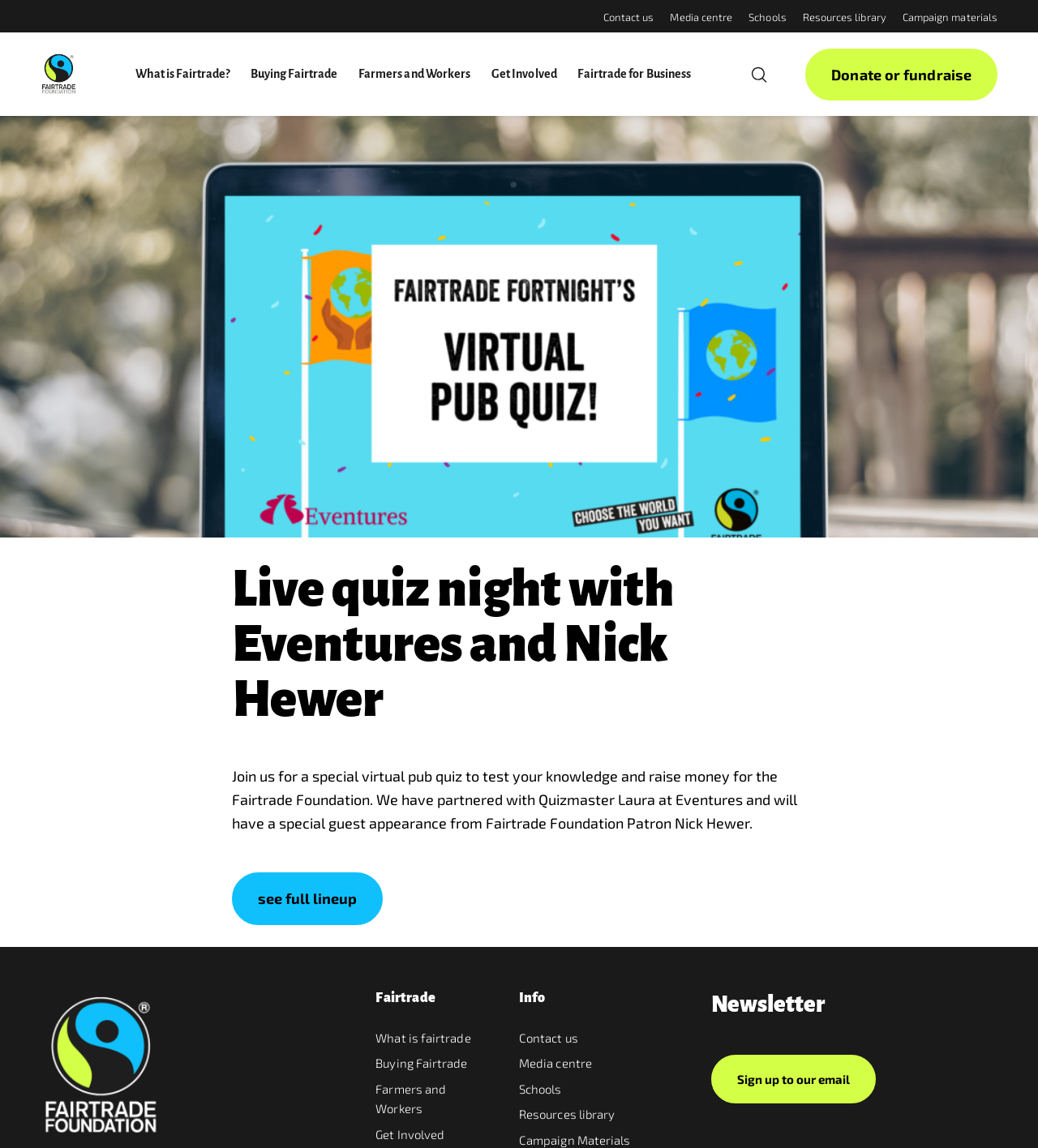What is the purpose of the virtual pub quiz?
Look at the image and answer the question using a single word or phrase.

Raise money for Fairtrade Foundation